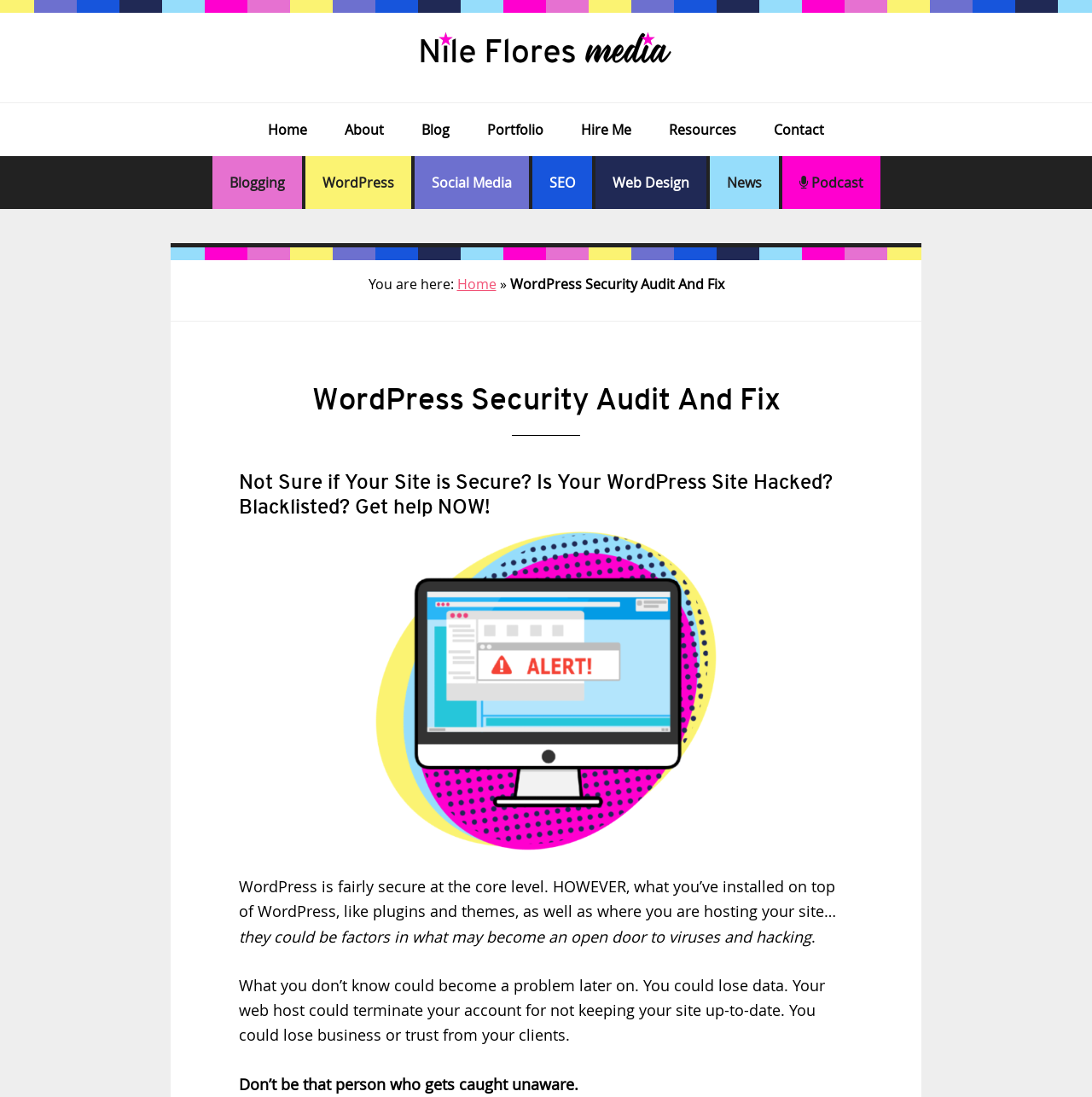Locate the UI element described by Social Media in the provided webpage screenshot. Return the bounding box coordinates in the format (top-left x, top-left y, bottom-right x, bottom-right y), ensuring all values are between 0 and 1.

[0.379, 0.142, 0.484, 0.191]